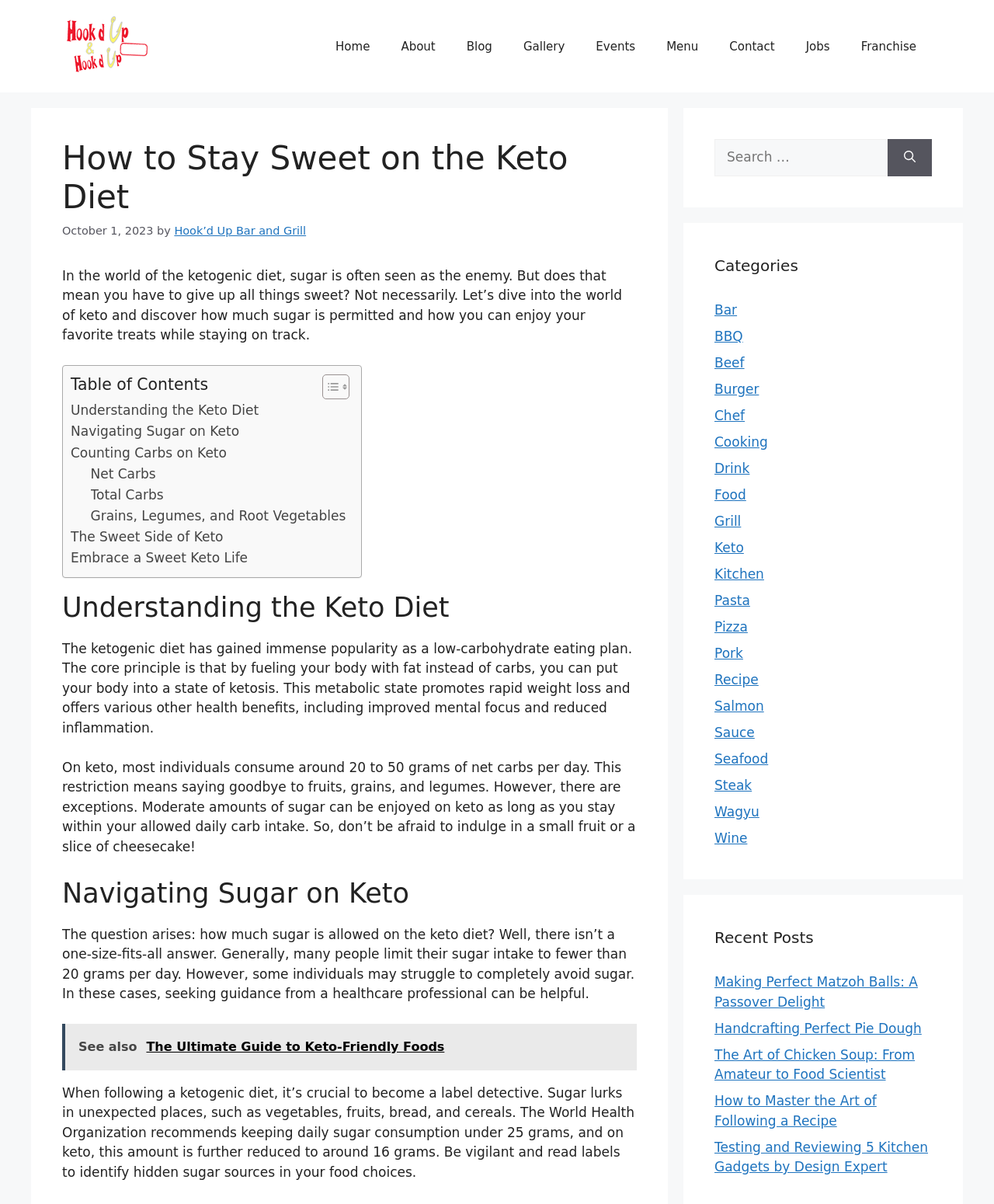Find the bounding box coordinates of the element to click in order to complete this instruction: "Read more about MGF". The bounding box coordinates must be four float numbers between 0 and 1, denoted as [left, top, right, bottom].

None